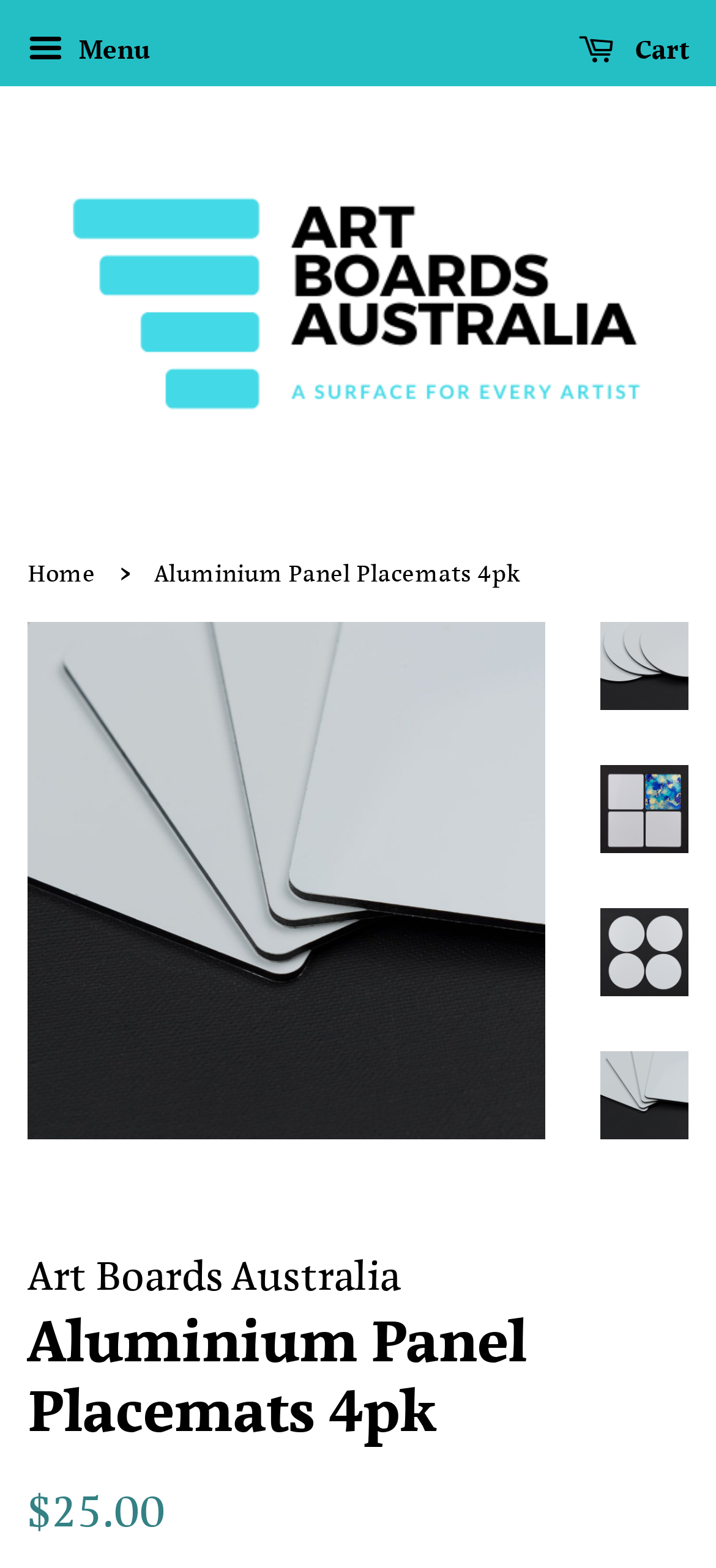Determine the bounding box coordinates of the element's region needed to click to follow the instruction: "View Aluminium Panel Placemats 4pk details". Provide these coordinates as four float numbers between 0 and 1, formatted as [left, top, right, bottom].

[0.038, 0.833, 0.962, 0.923]